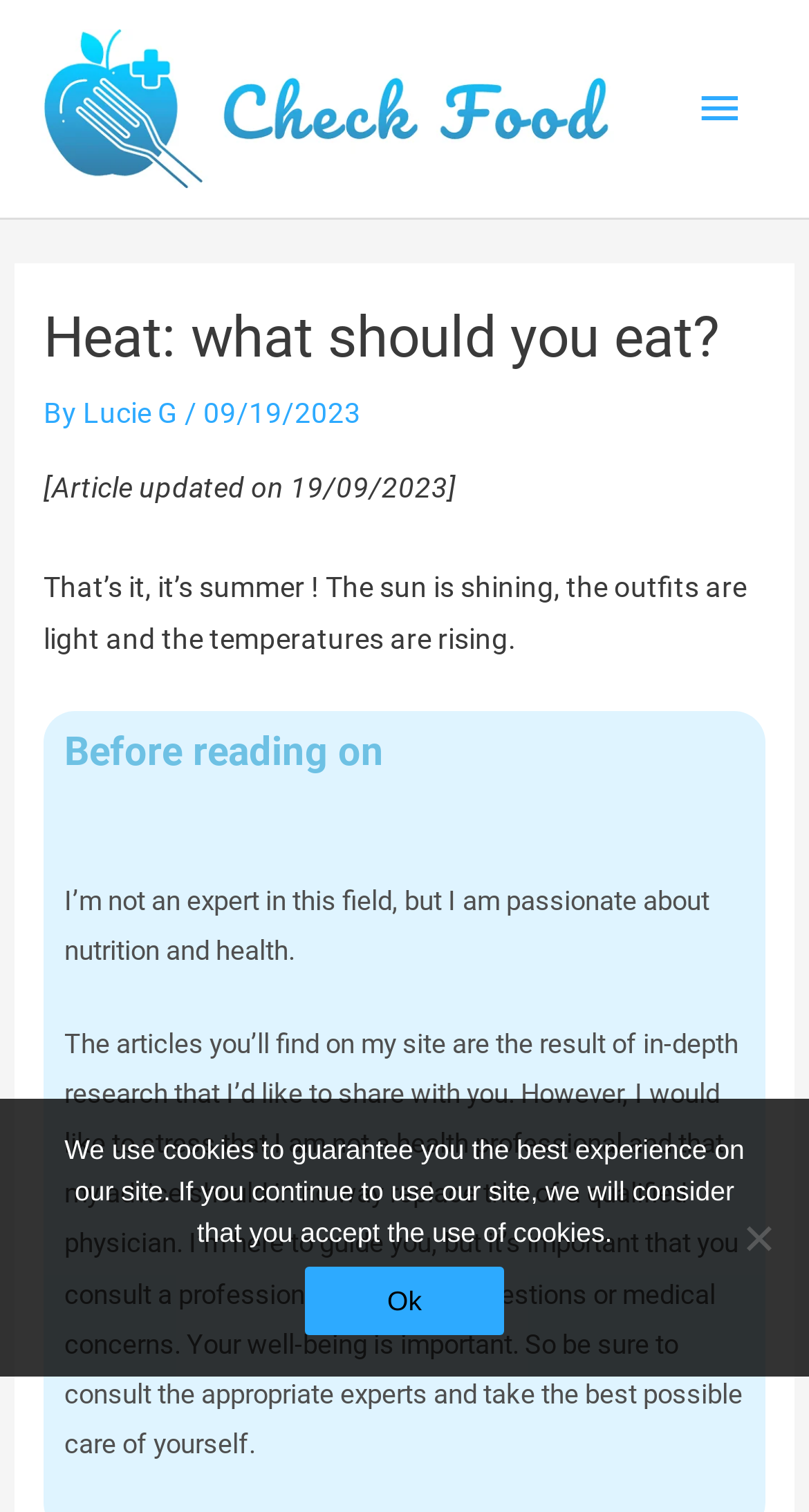When was the article updated?
Use the information from the screenshot to give a comprehensive response to the question.

The update date of the article can be found in the header section of the webpage, where it says 'Article updated on 19/09/2023'.